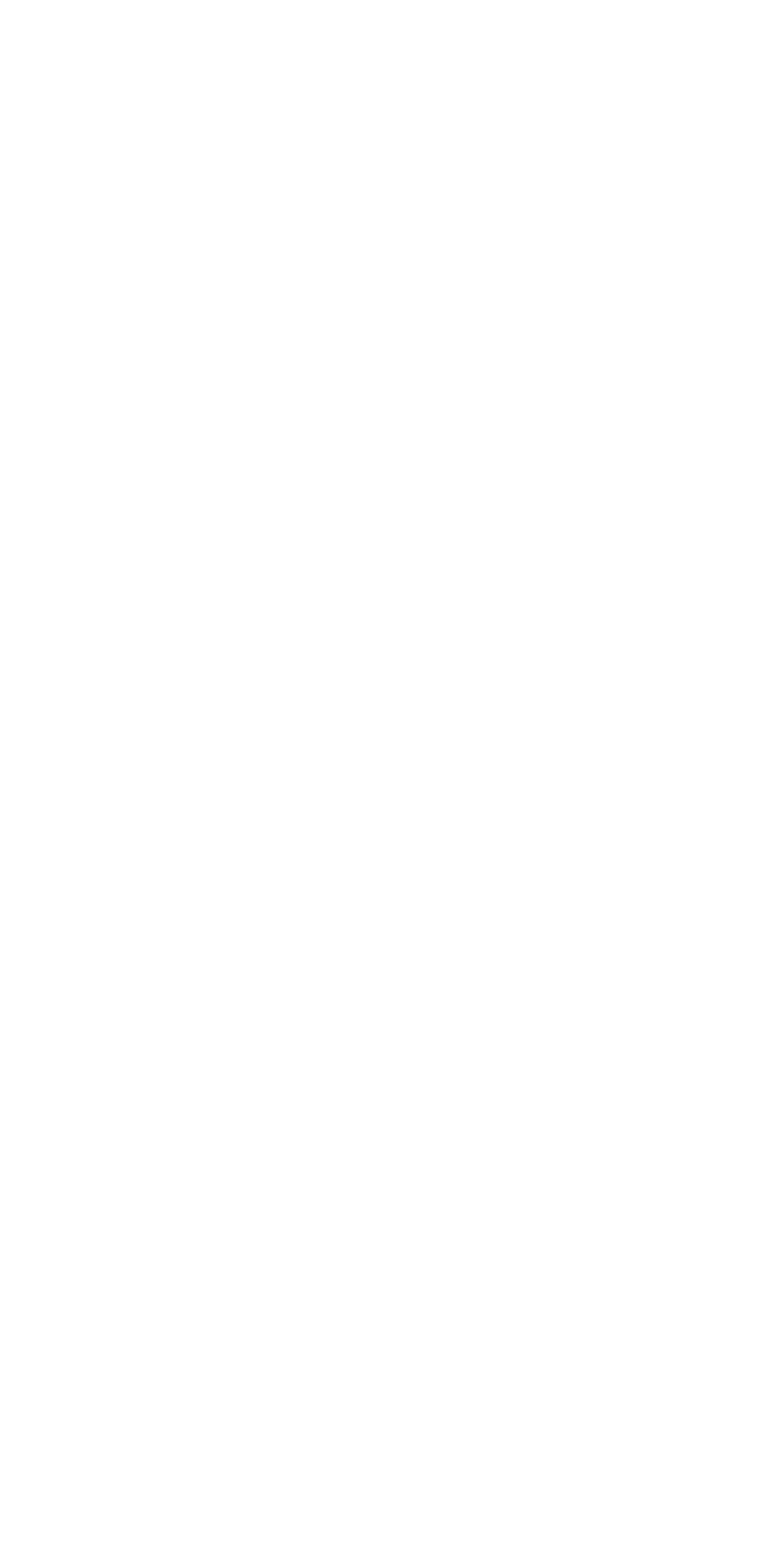Identify the bounding box coordinates for the element you need to click to achieve the following task: "View degree information". Provide the bounding box coordinates as four float numbers between 0 and 1, in the form [left, top, right, bottom].

[0.294, 0.451, 0.676, 0.479]